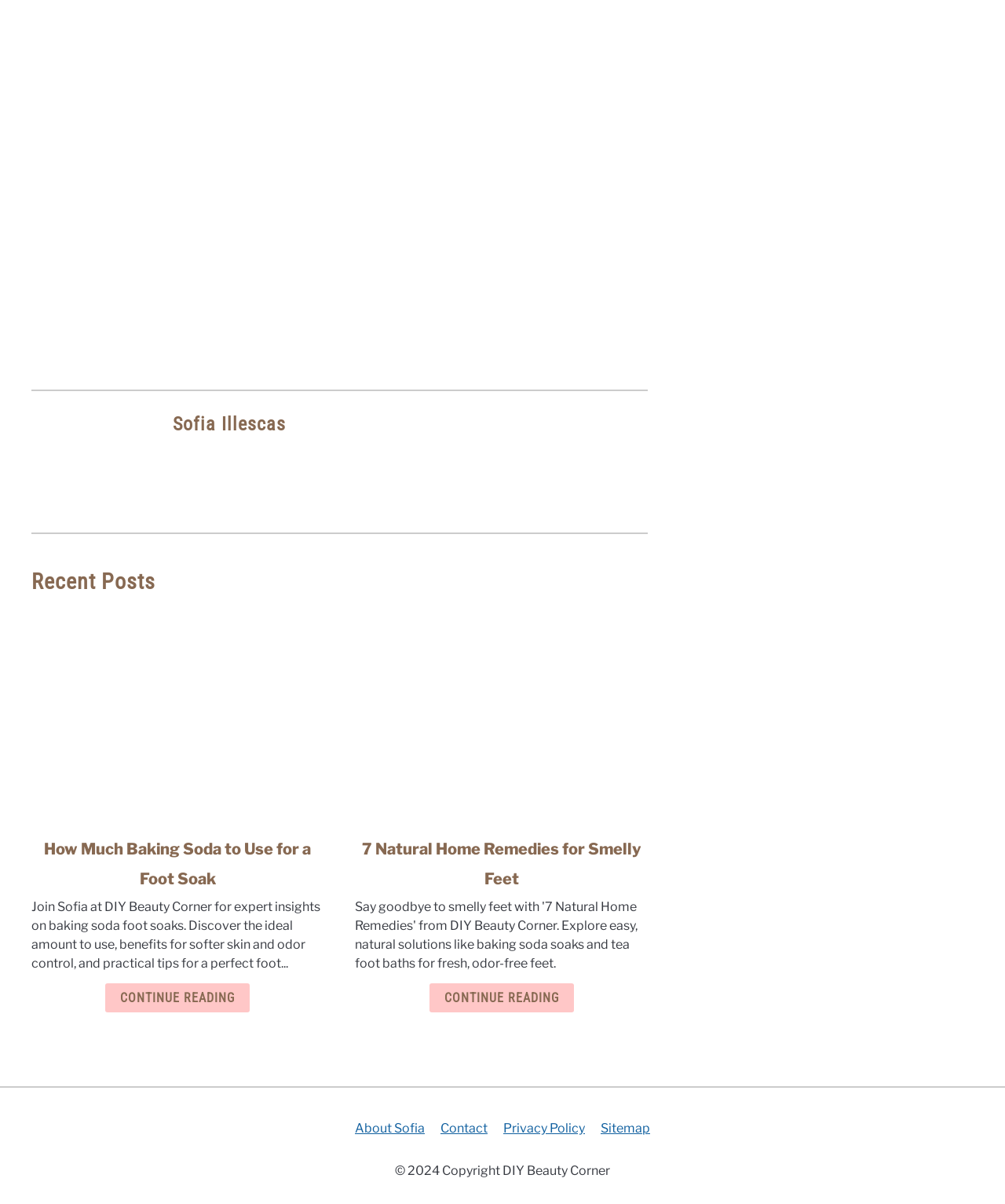Locate the bounding box coordinates of the element that should be clicked to execute the following instruction: "Discover natural home remedies for smelly feet".

[0.354, 0.51, 0.645, 0.68]